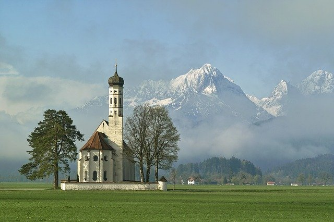Using the information in the image, give a detailed answer to the following question: What is surrounding the scene?

According to the caption, 'a gentle mist envelops the scene', creating a dreamlike quality and adding to the serene atmosphere of the landscape.